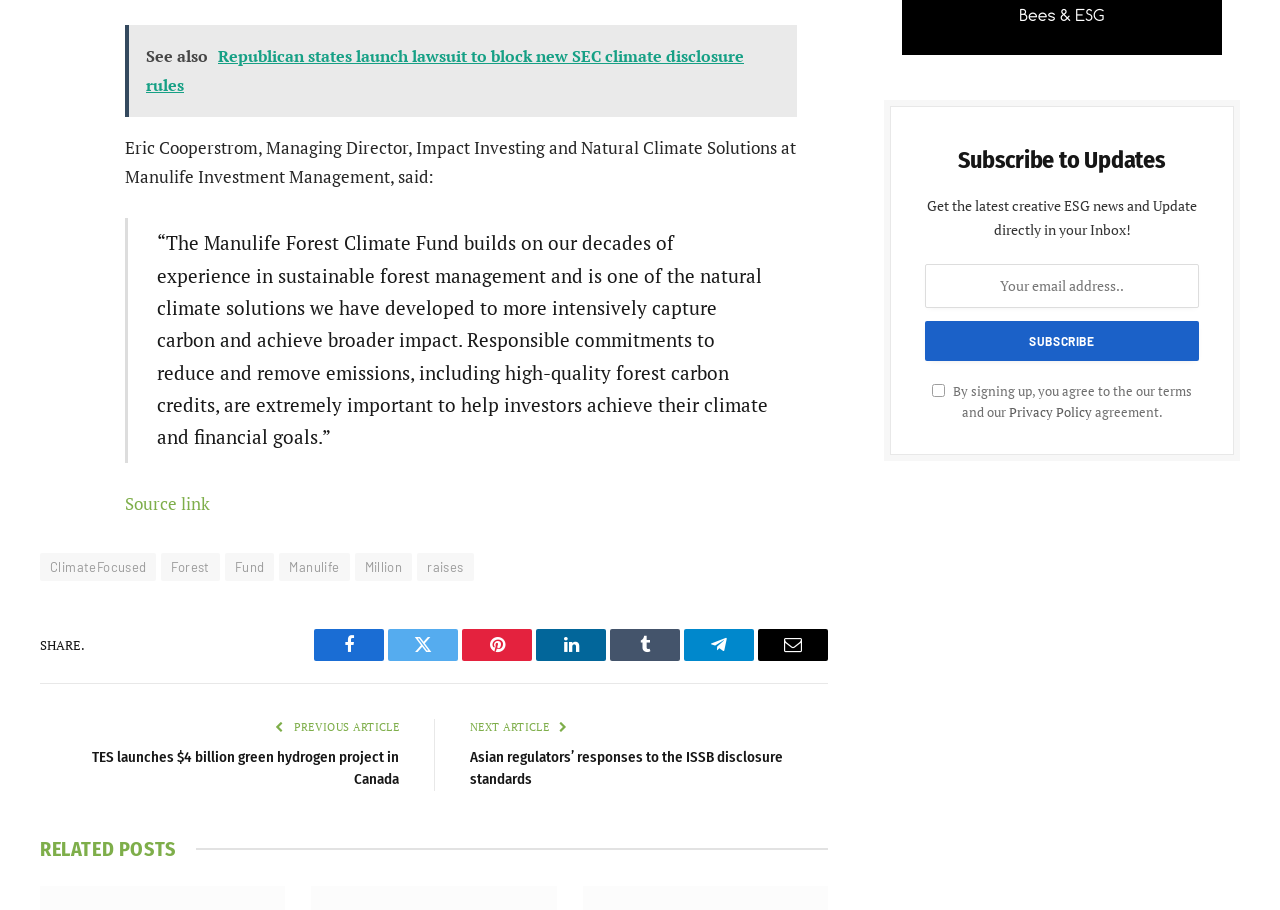What is the name of the fund mentioned?
Please provide a single word or phrase in response based on the screenshot.

Manulife Forest Climate Fund